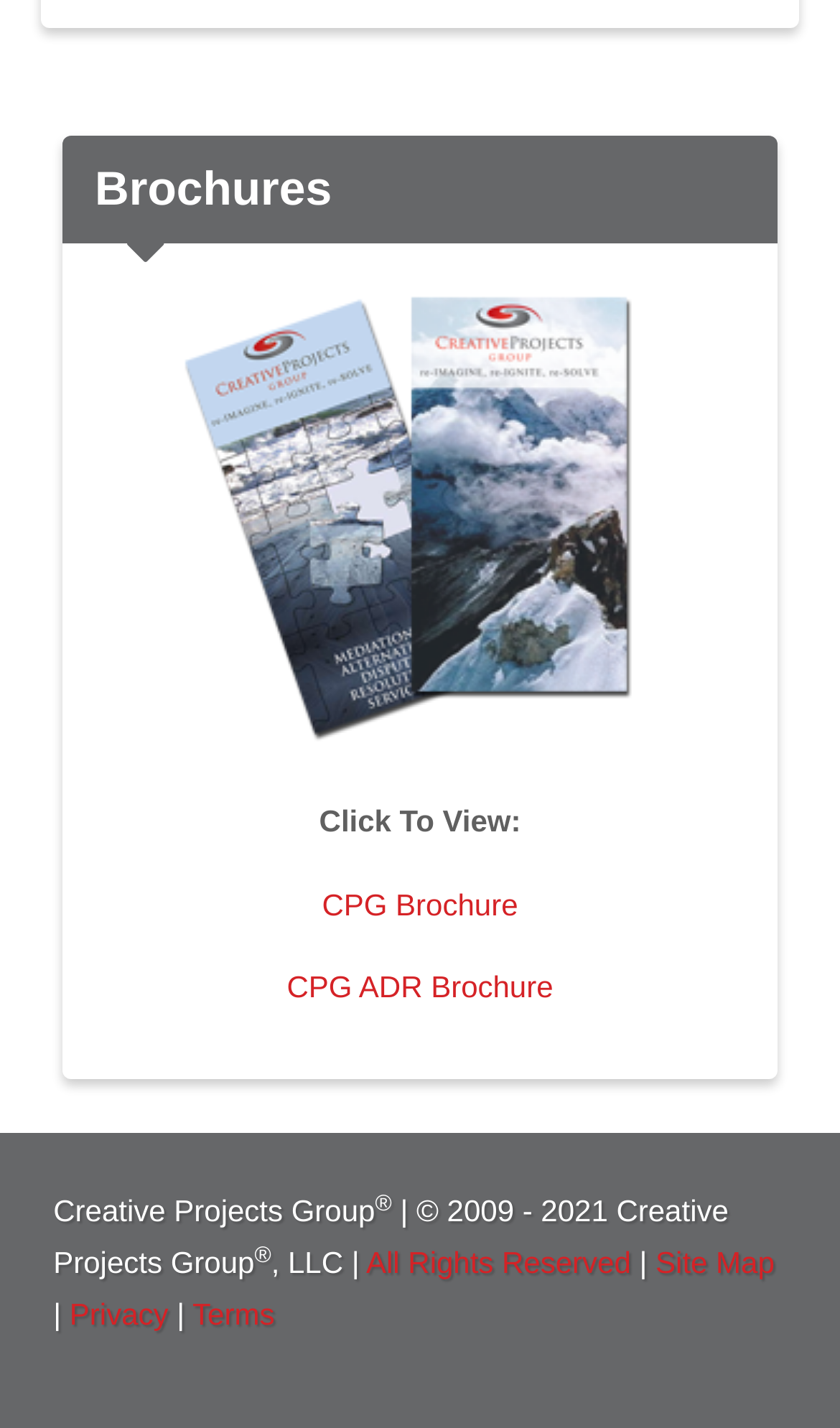Answer succinctly with a single word or phrase:
What is the purpose of the 'Click To View:' text?

To view brochures